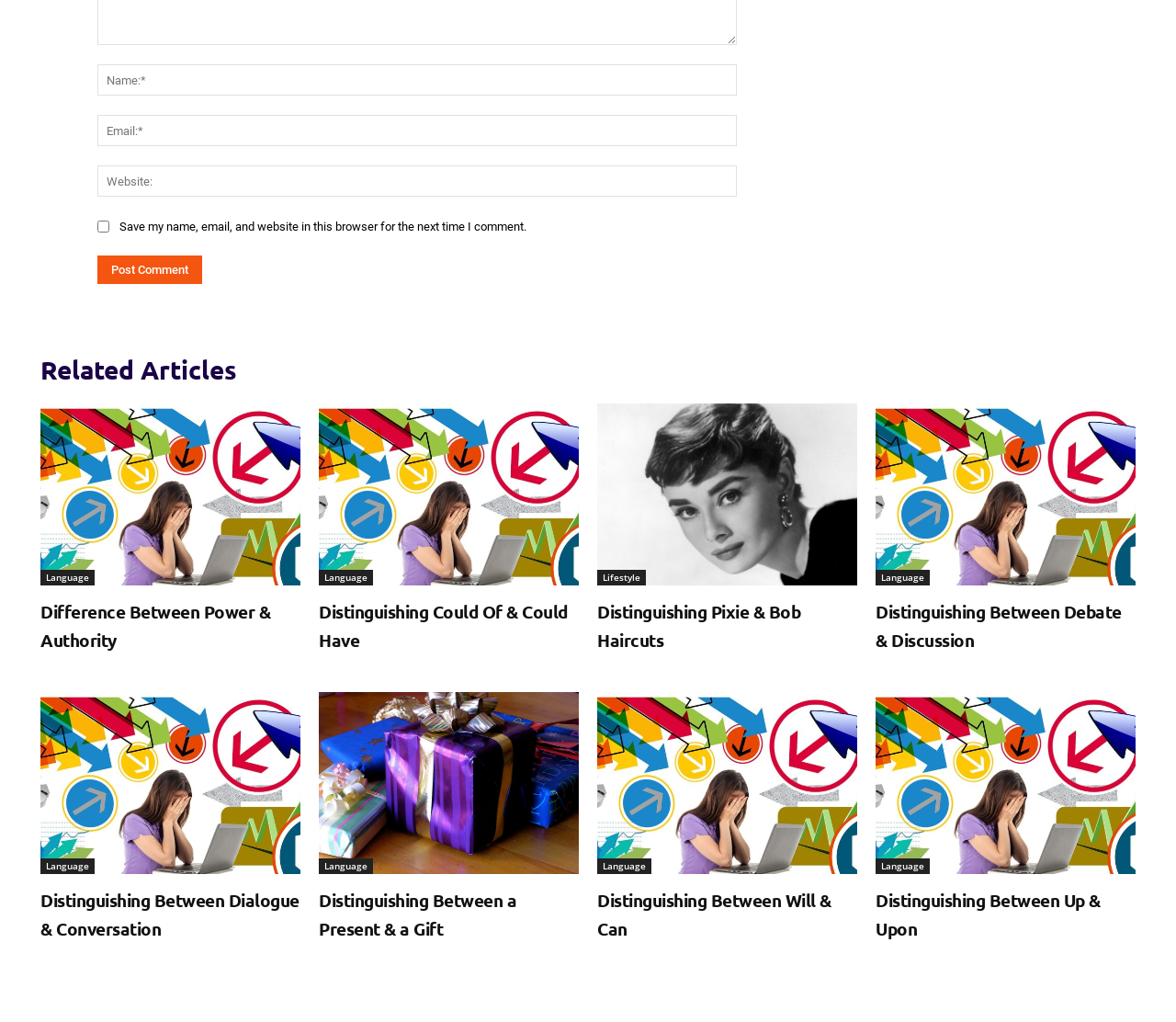Answer the question with a single word or phrase: 
What is the position of the 'Post Comment' button?

Below the textboxes